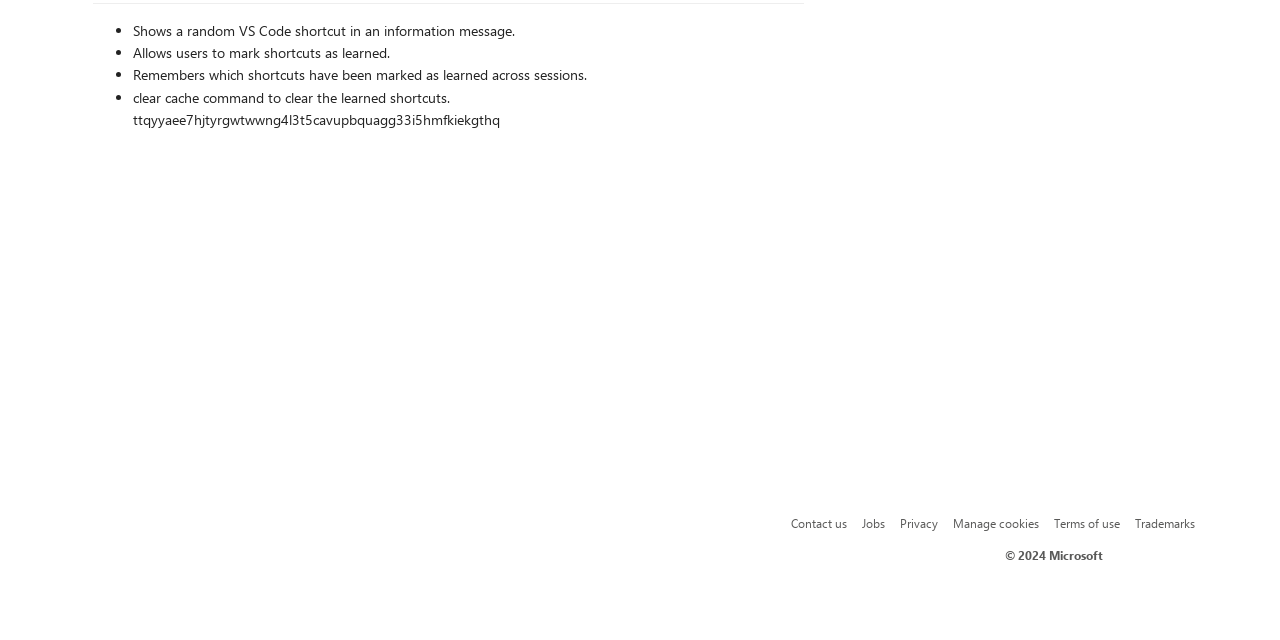Given the element description Manage cookies, identify the bounding box coordinates for the UI element on the webpage screenshot. The format should be (top-left x, top-left y, bottom-right x, bottom-right y), with values between 0 and 1.

[0.745, 0.805, 0.812, 0.83]